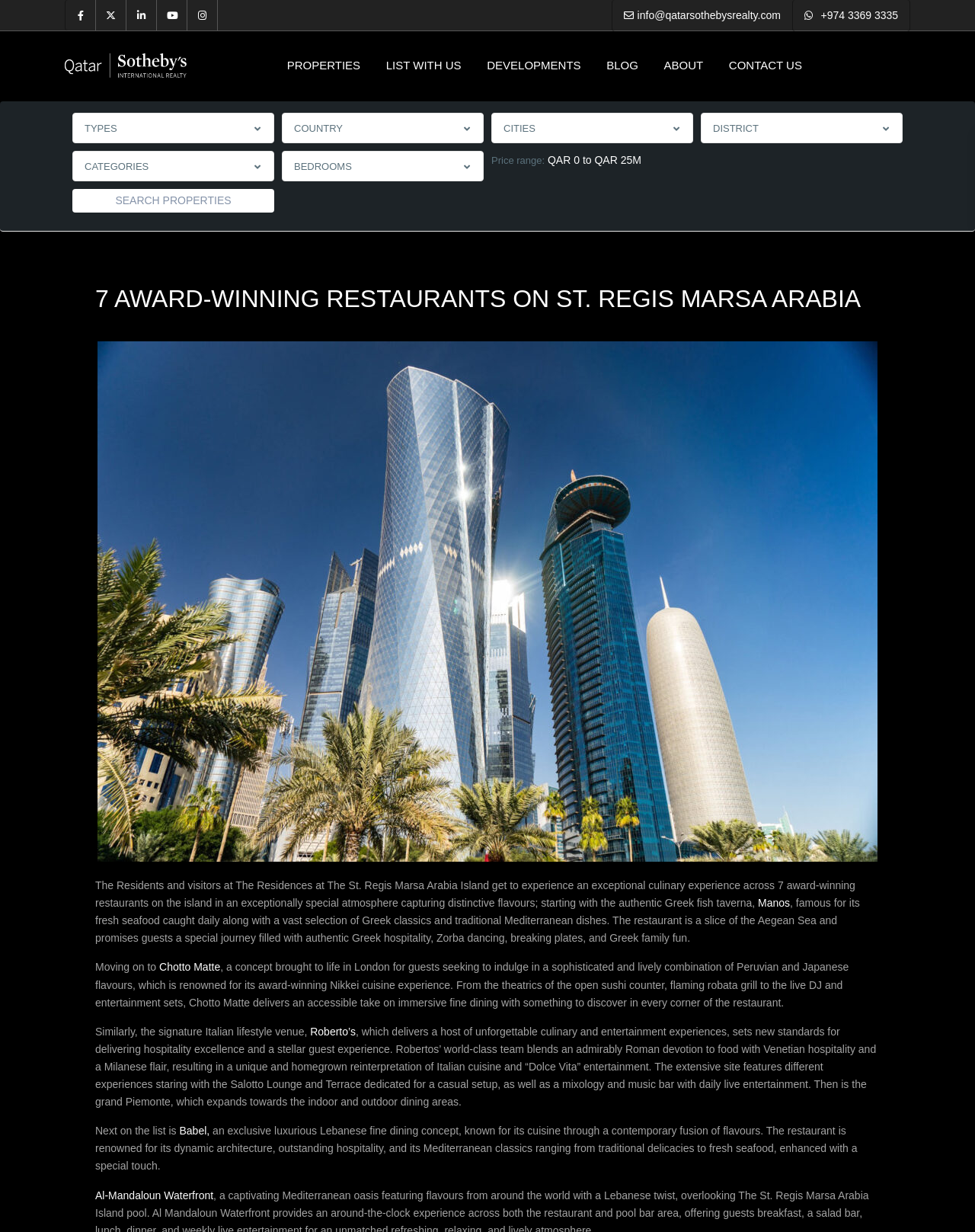Please locate the clickable area by providing the bounding box coordinates to follow this instruction: "Visit the Facebook page".

[0.067, 0.0, 0.099, 0.025]